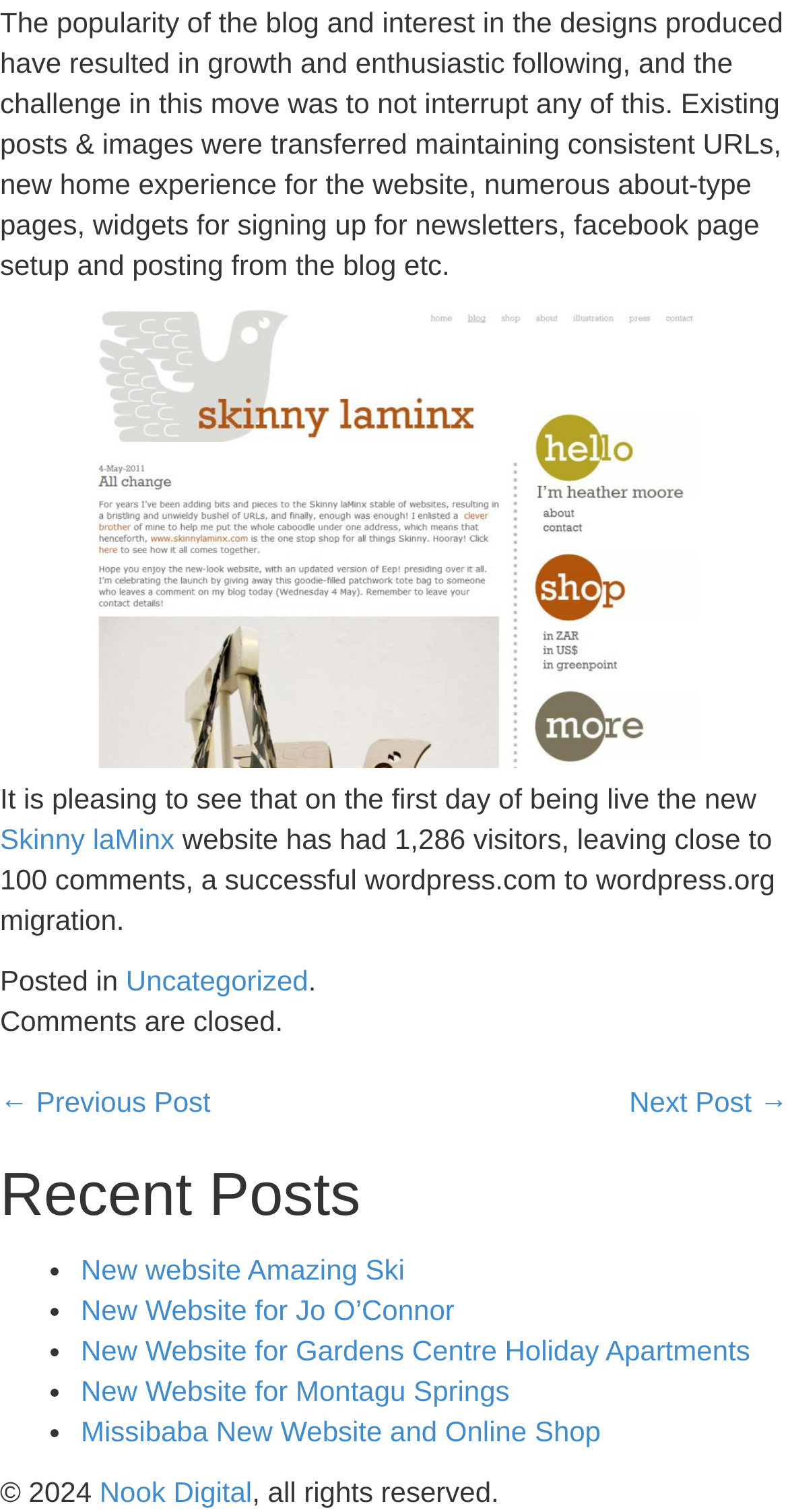Please locate the bounding box coordinates of the region I need to click to follow this instruction: "Go to the next post".

[0.798, 0.715, 1.0, 0.742]